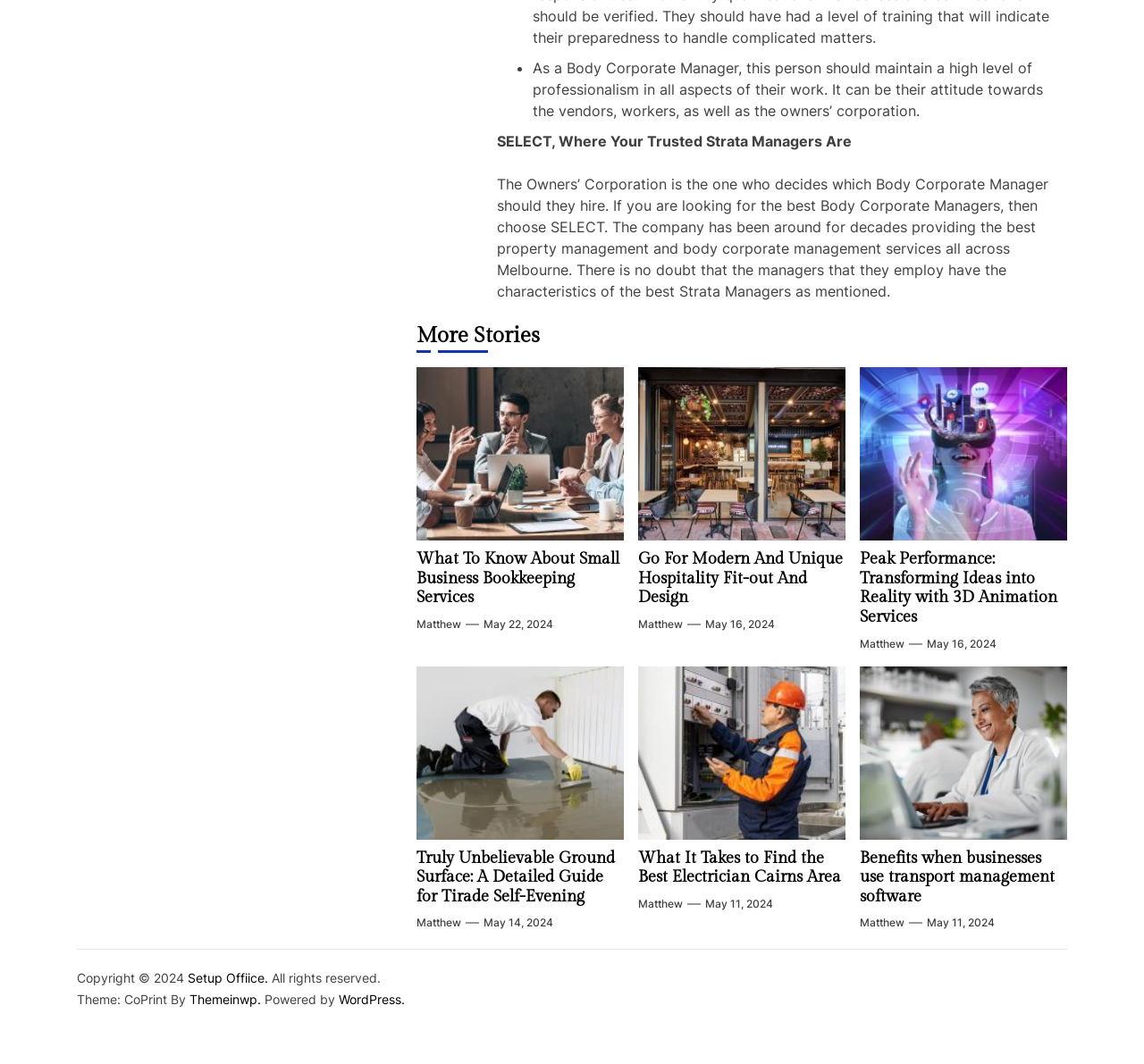Please locate the bounding box coordinates of the element that needs to be clicked to achieve the following instruction: "Click on 'How to Clean a Mass Air Flow Sensor'". The coordinates should be four float numbers between 0 and 1, i.e., [left, top, right, bottom].

None